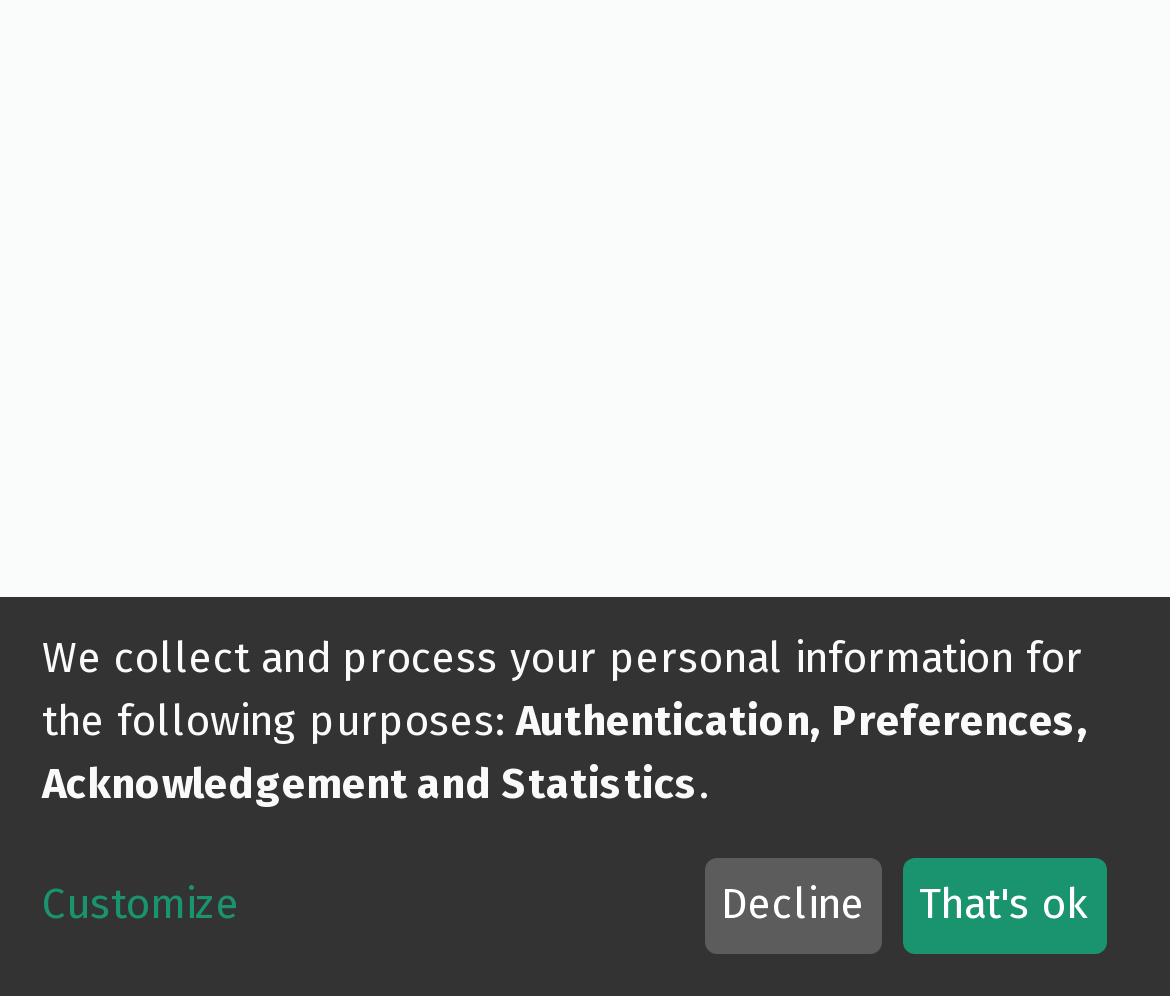Calculate the bounding box coordinates for the UI element based on the following description: "Decline". Ensure the coordinates are four float numbers between 0 and 1, i.e., [left, top, right, bottom].

[0.602, 0.861, 0.753, 0.958]